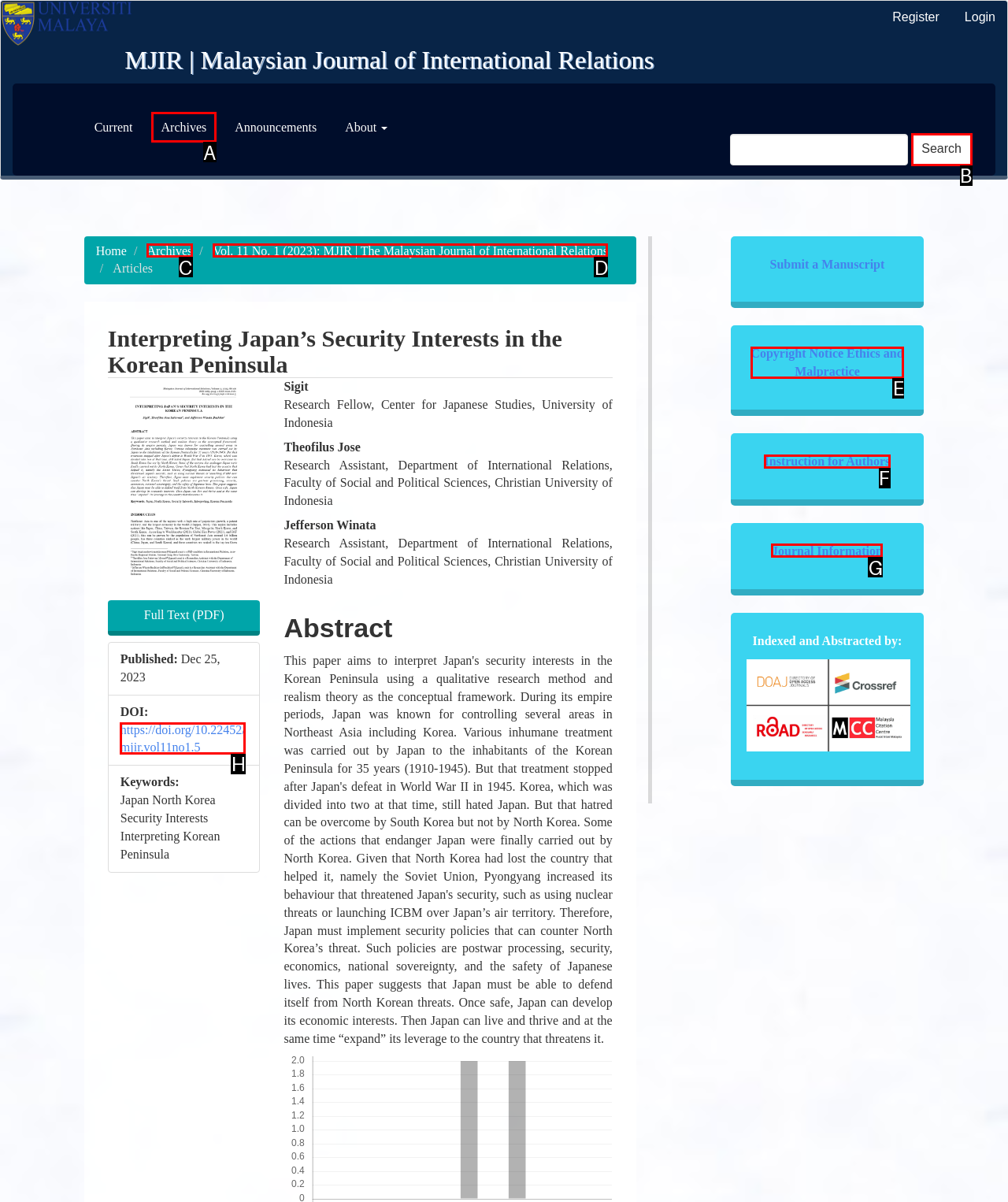Identify the option that corresponds to the given description: Journal Information. Reply with the letter of the chosen option directly.

G